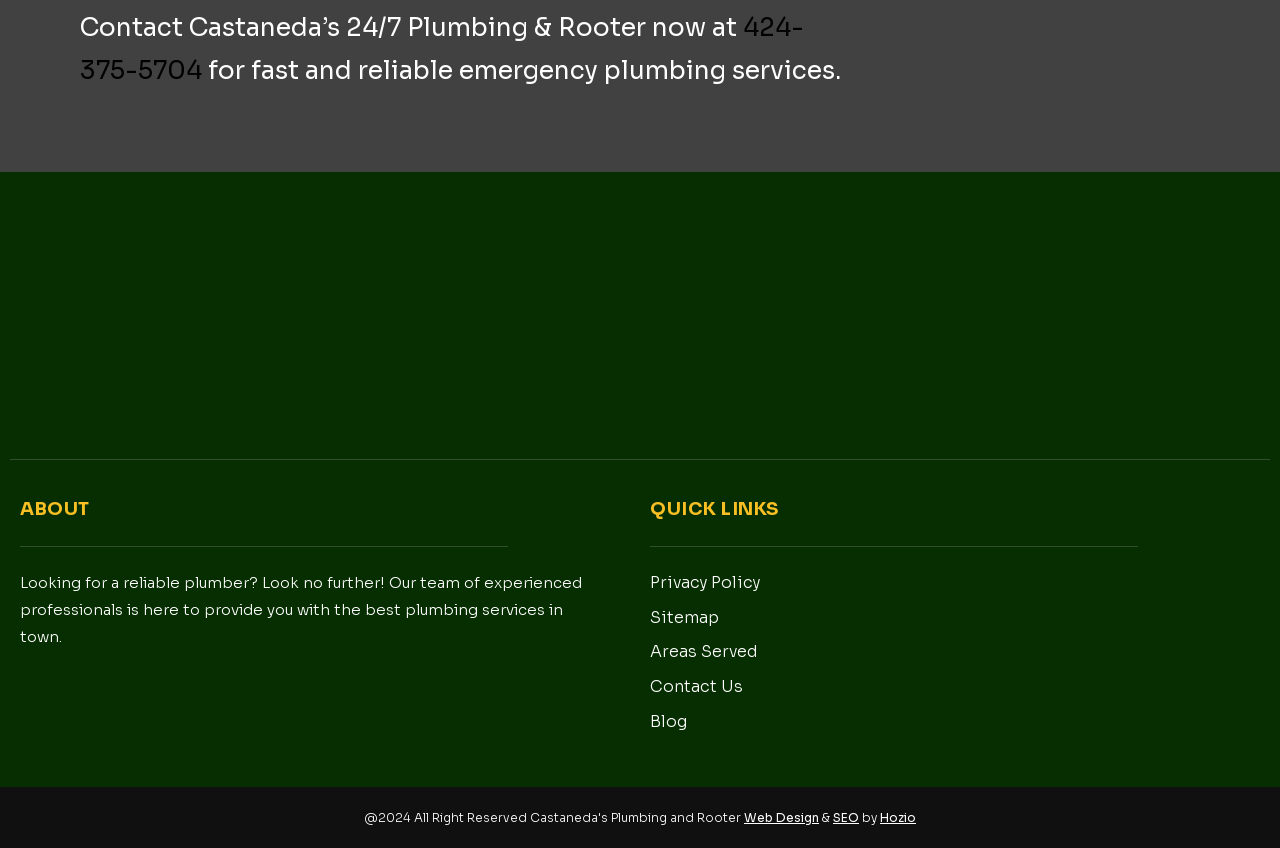Answer the question below using just one word or a short phrase: 
What is the phone number to contact Castaneda's 24/7 Plumbing & Rooter?

424-375-5704